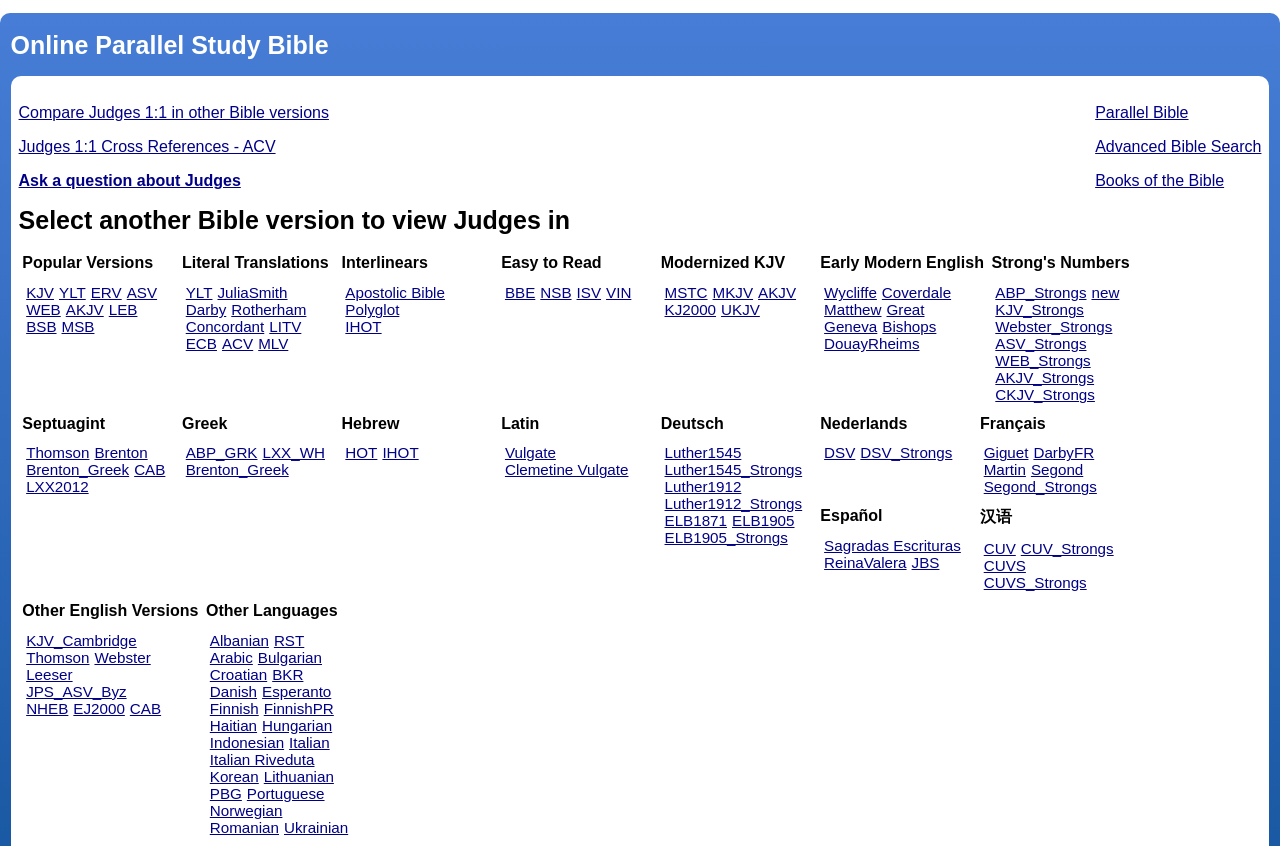Identify the bounding box coordinates of the area that should be clicked in order to complete the given instruction: "Select the 'Apostolic Bible Polyglot' Interlinear". The bounding box coordinates should be four float numbers between 0 and 1, i.e., [left, top, right, bottom].

[0.27, 0.336, 0.348, 0.376]